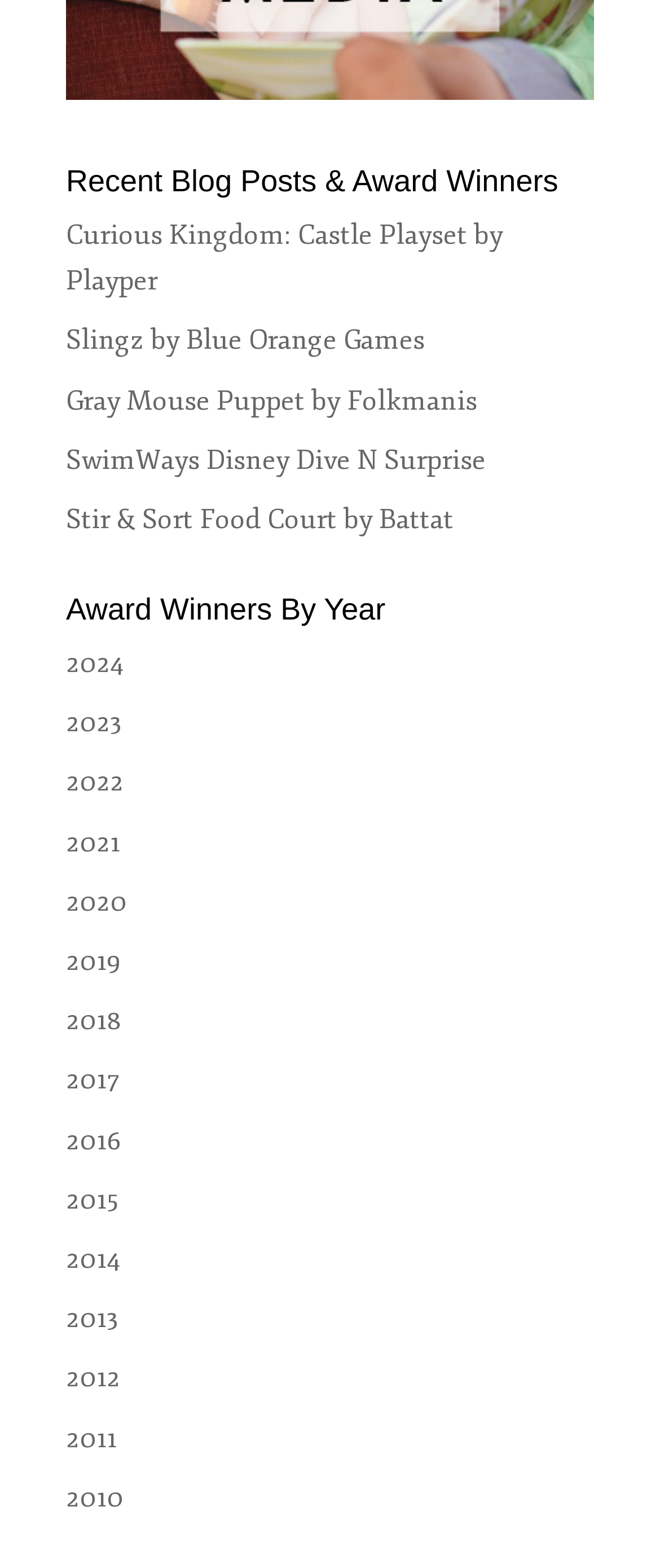Please determine the bounding box coordinates of the element's region to click for the following instruction: "read about SwimWays Disney Dive N Surprise".

[0.1, 0.282, 0.736, 0.304]